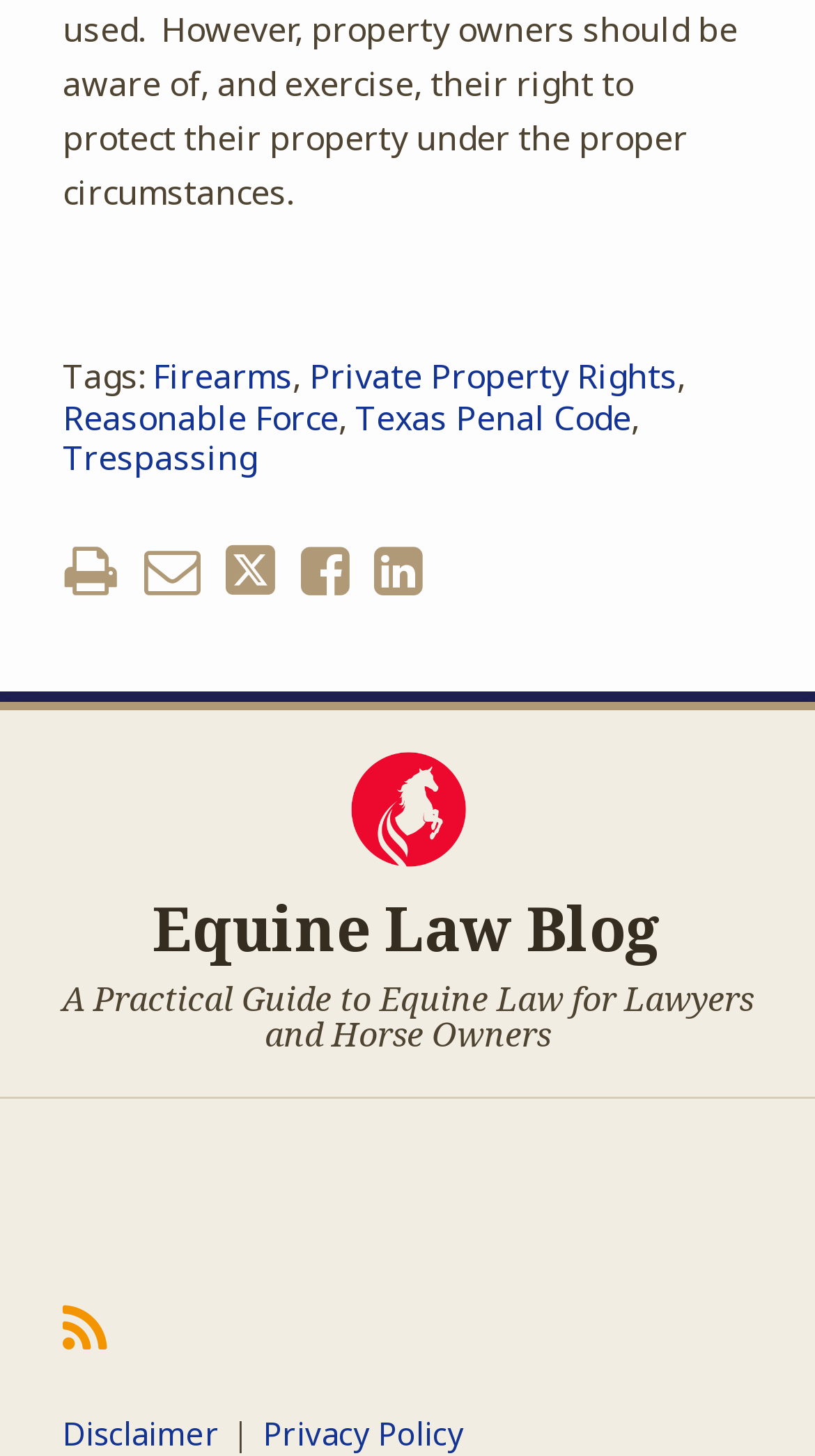Please identify the bounding box coordinates of the element's region that should be clicked to execute the following instruction: "Search for something". The bounding box coordinates must be four float numbers between 0 and 1, i.e., [left, top, right, bottom].

None